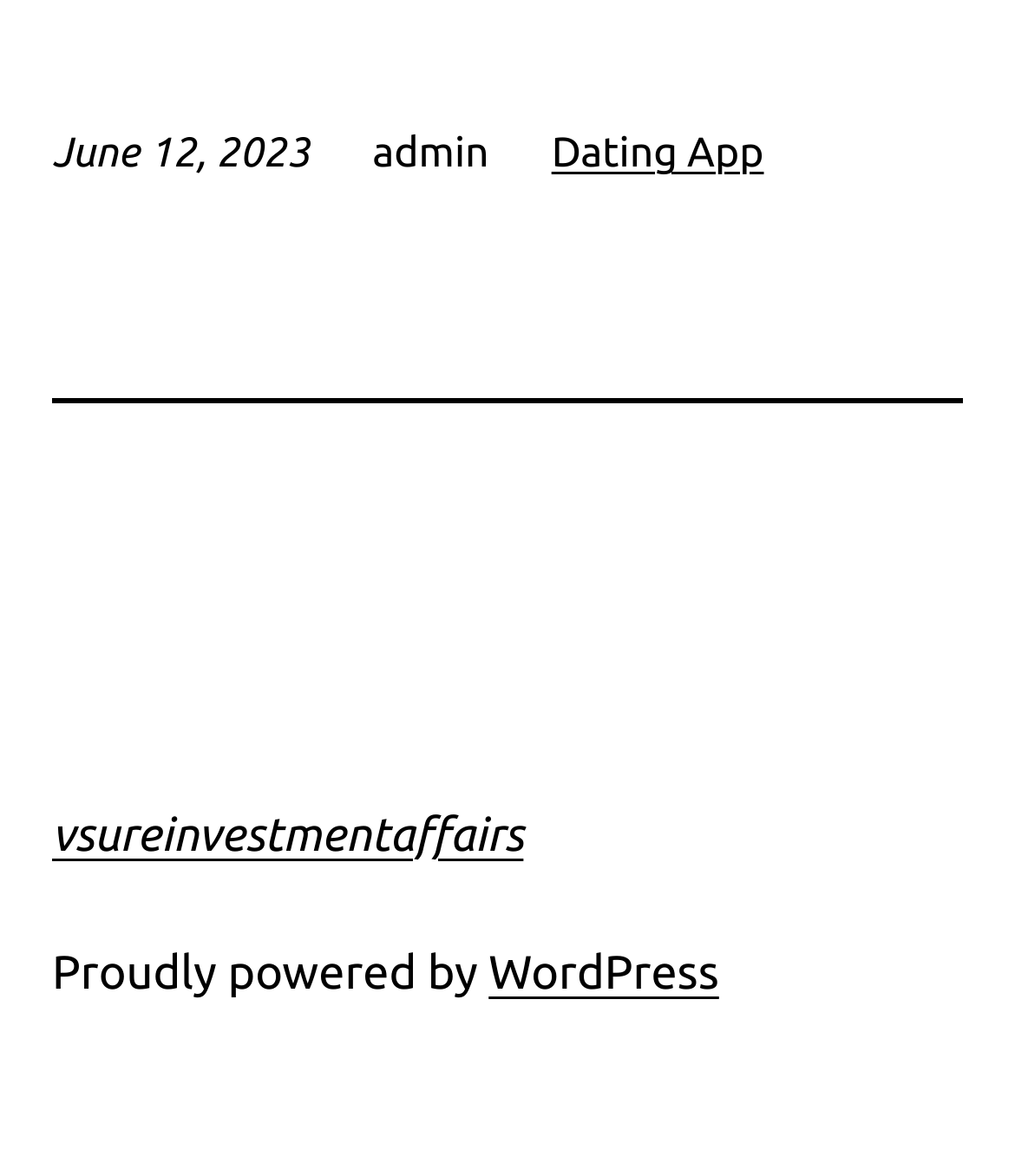Who is the administrator of this website?
Examine the image closely and answer the question with as much detail as possible.

The administrator's username is displayed at the top center of the webpage, which is 'admin'.